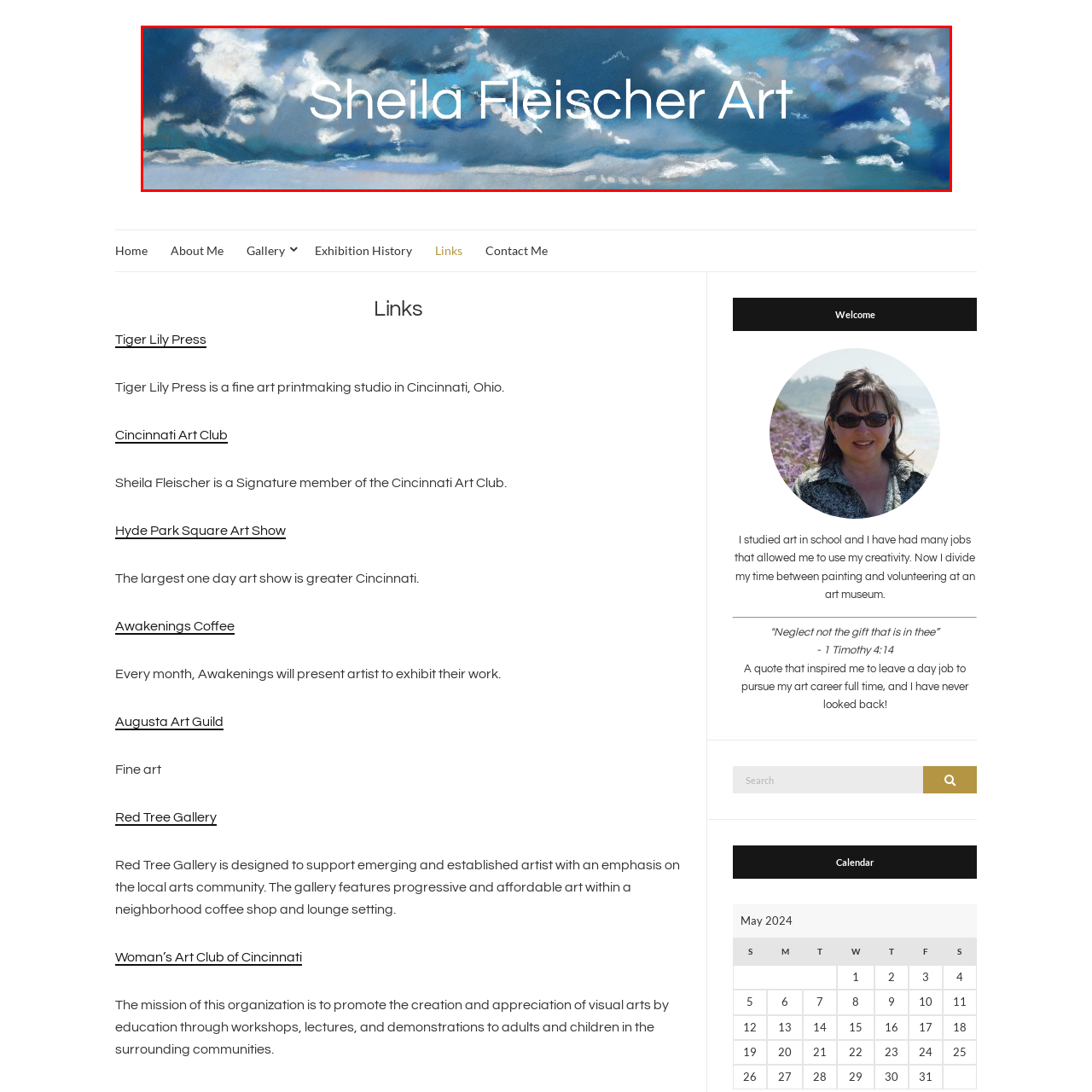Refer to the image within the red box and answer the question concisely with a single word or phrase: What is the style of the typography?

Bold, modern